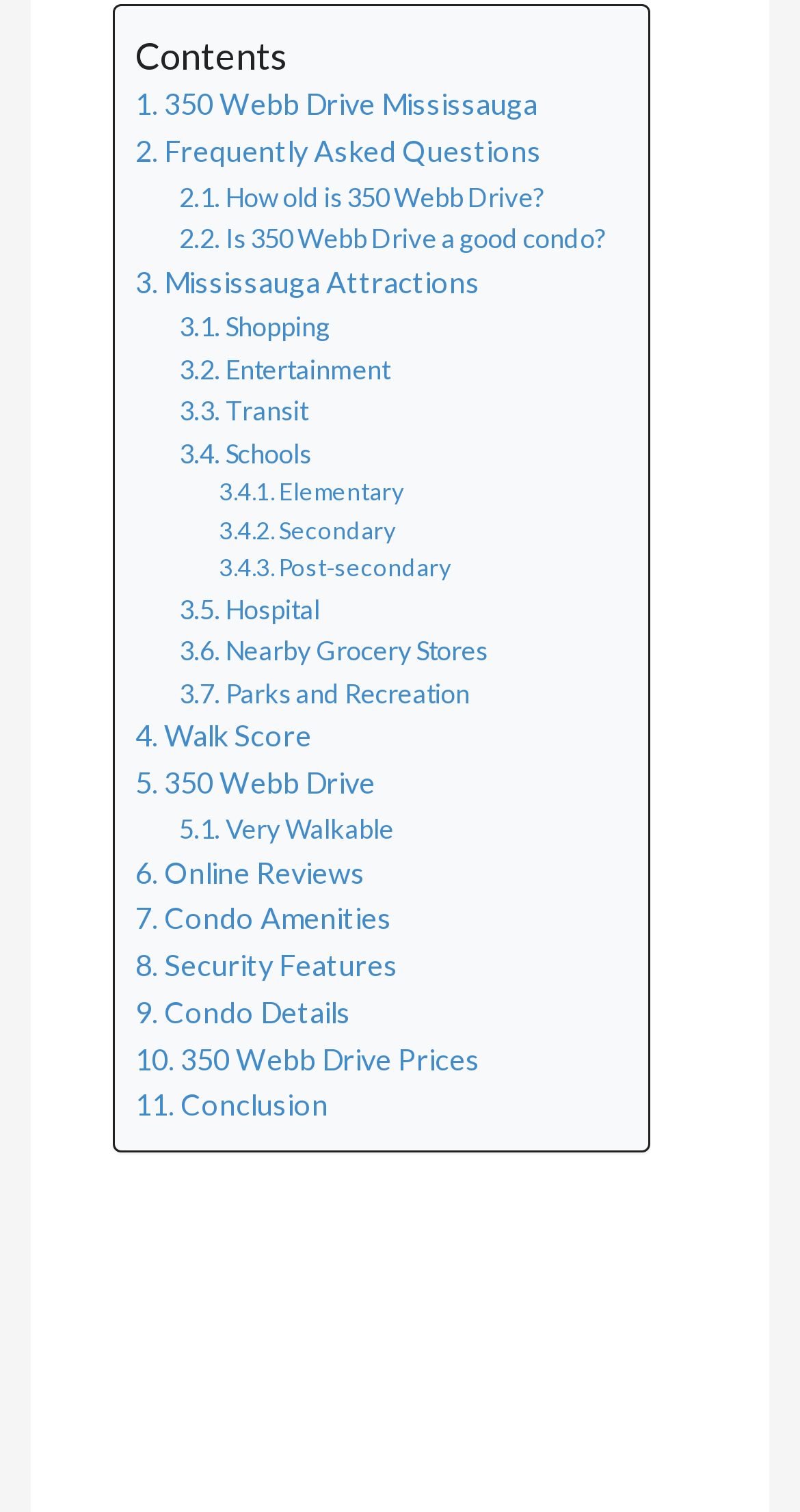From the webpage screenshot, identify the region described by 350 Webb Drive. Provide the bounding box coordinates as (top-left x, top-left y, bottom-right x, bottom-right y), with each value being a floating point number between 0 and 1.

[0.169, 0.503, 0.469, 0.534]